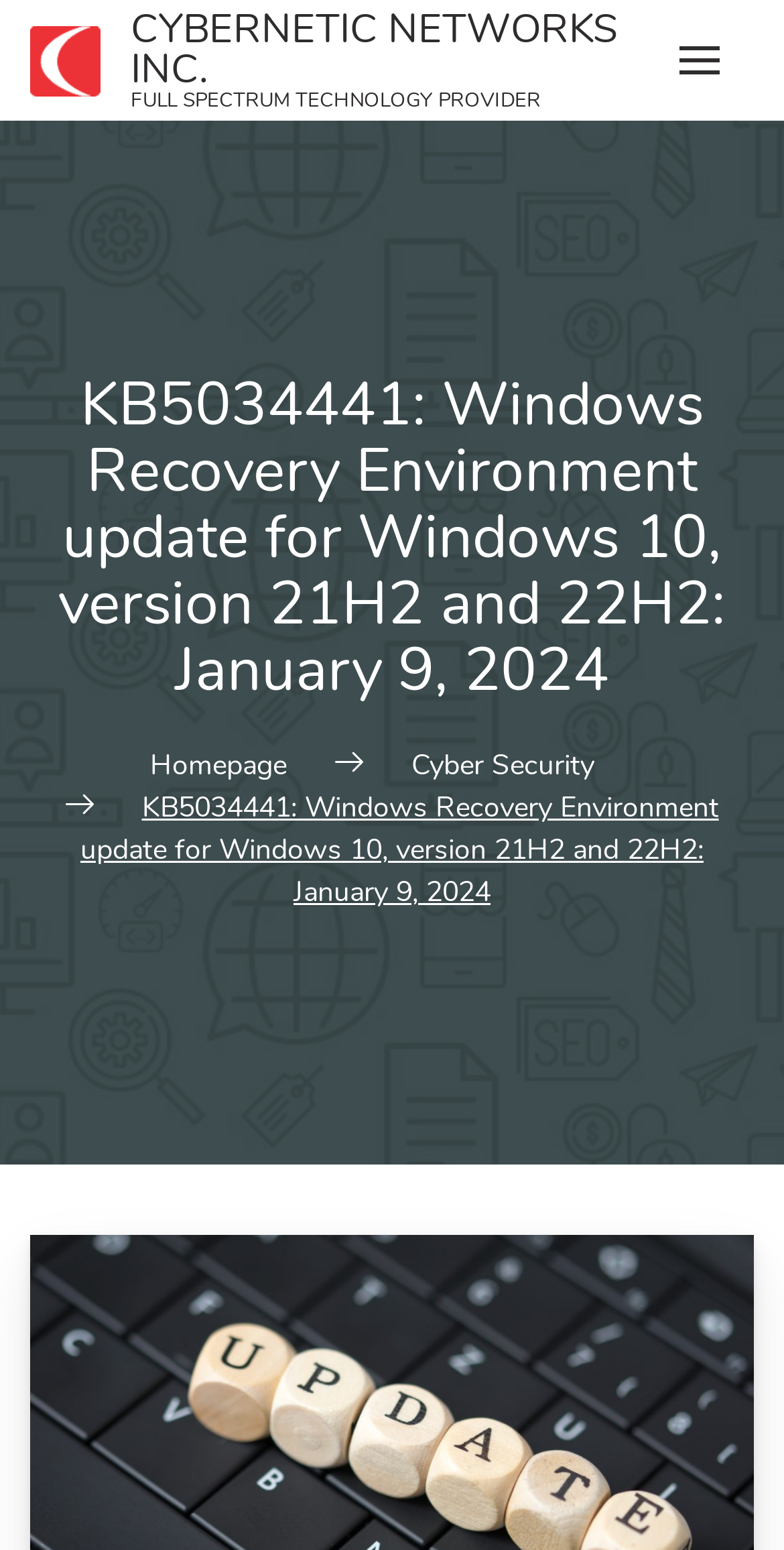Give a short answer using one word or phrase for the question:
What is the company's tagline?

FULL SPECTRUM TECHNOLOGY PROVIDER